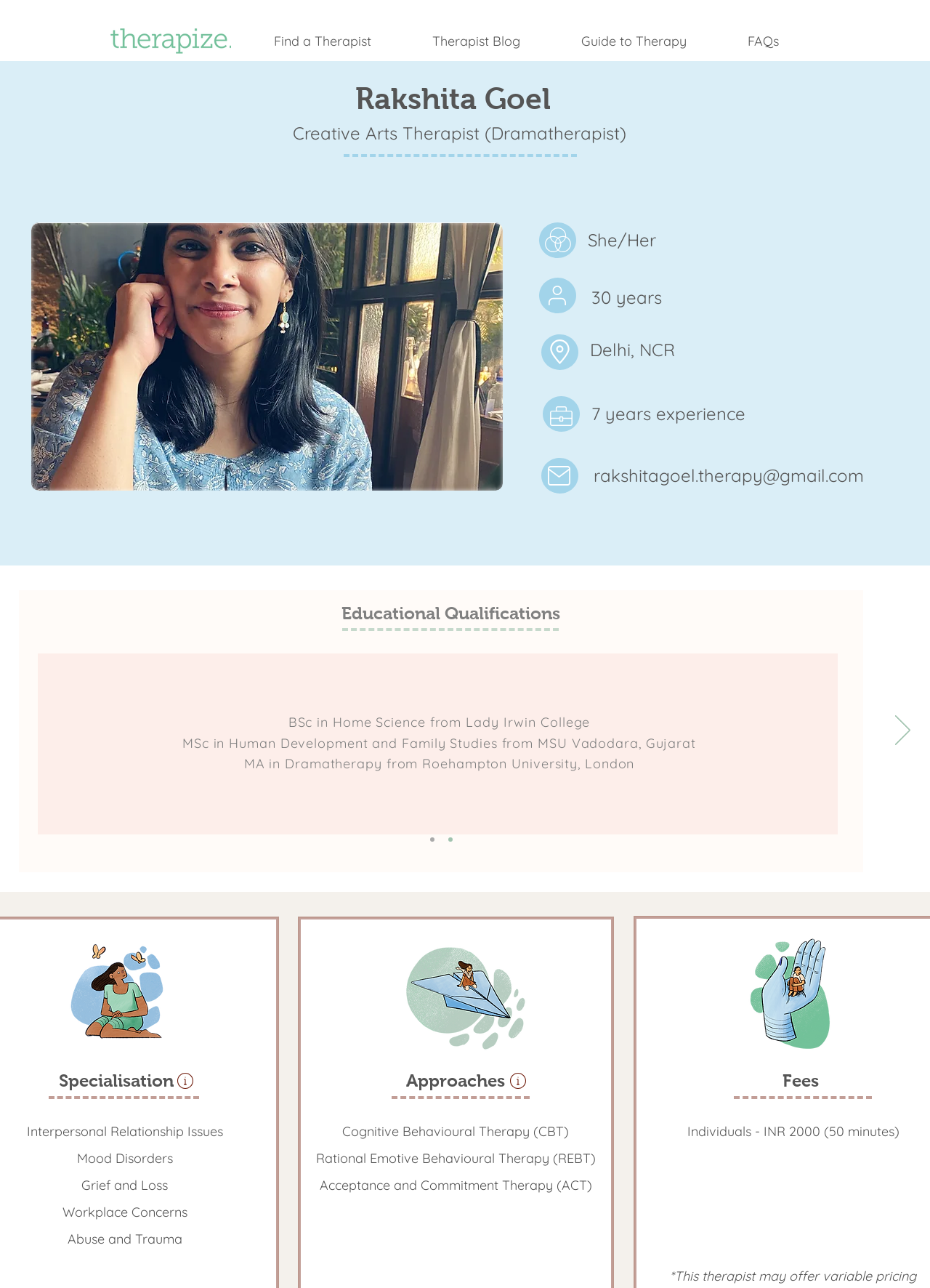Can you extract the headline from the webpage for me?

Browse our repository